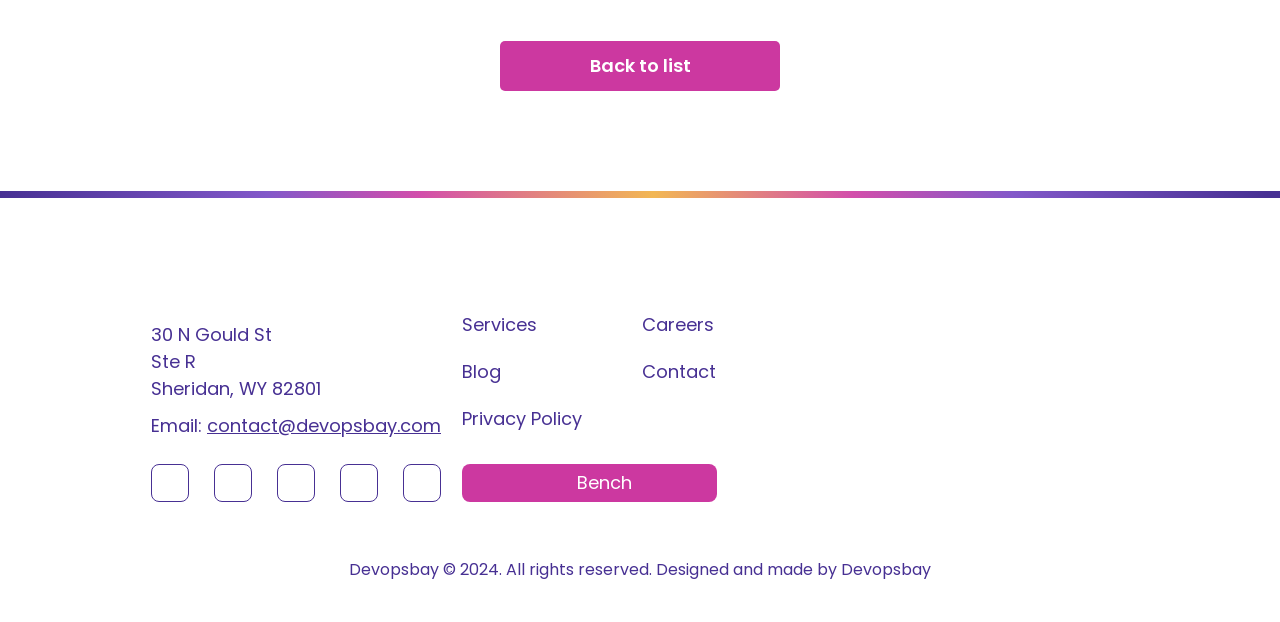Find the bounding box coordinates of the clickable element required to execute the following instruction: "Check the company's email address". Provide the coordinates as four float numbers between 0 and 1, i.e., [left, top, right, bottom].

[0.162, 0.664, 0.345, 0.704]